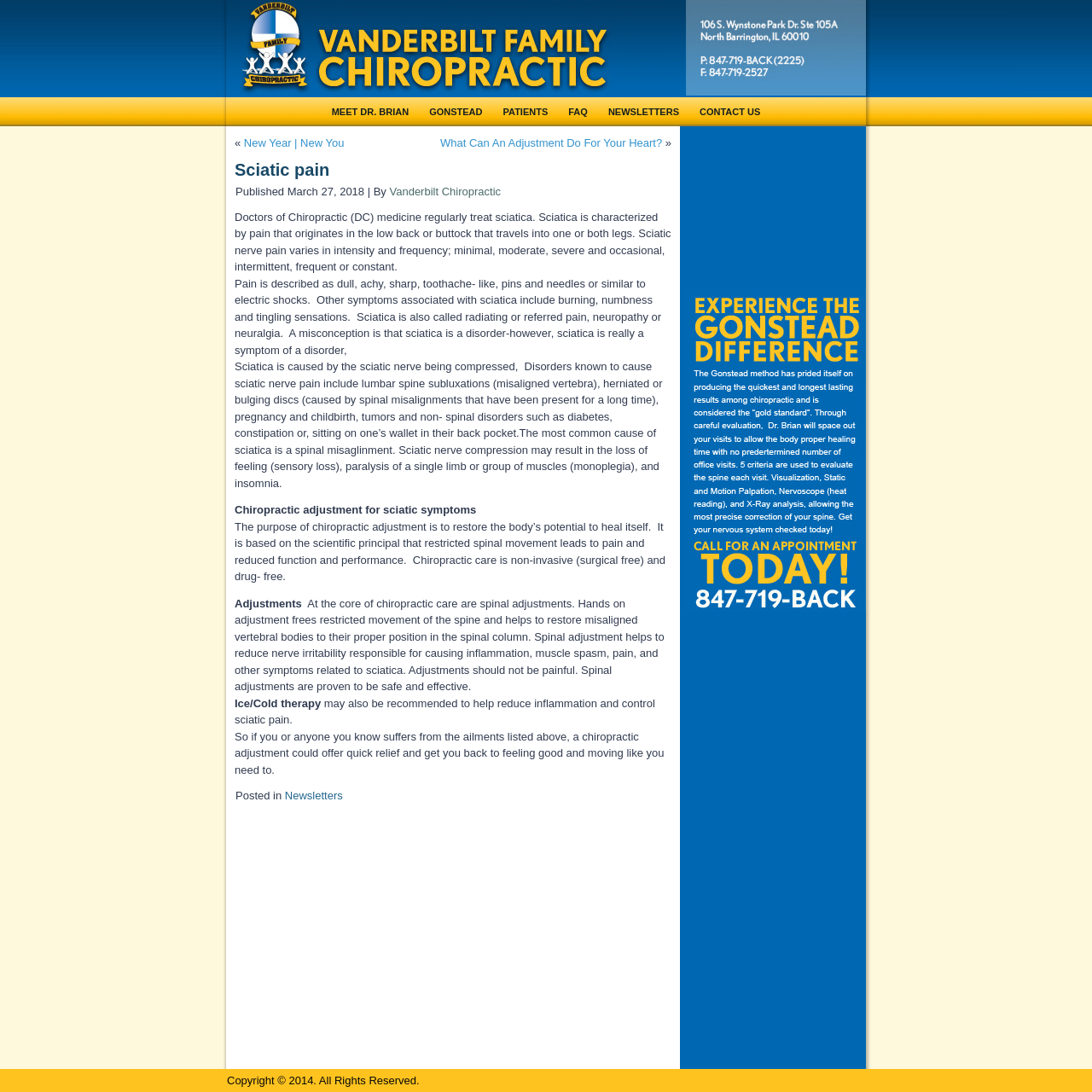What is the purpose of chiropractic adjustment?
Refer to the screenshot and answer in one word or phrase.

To restore body's potential to heal itself